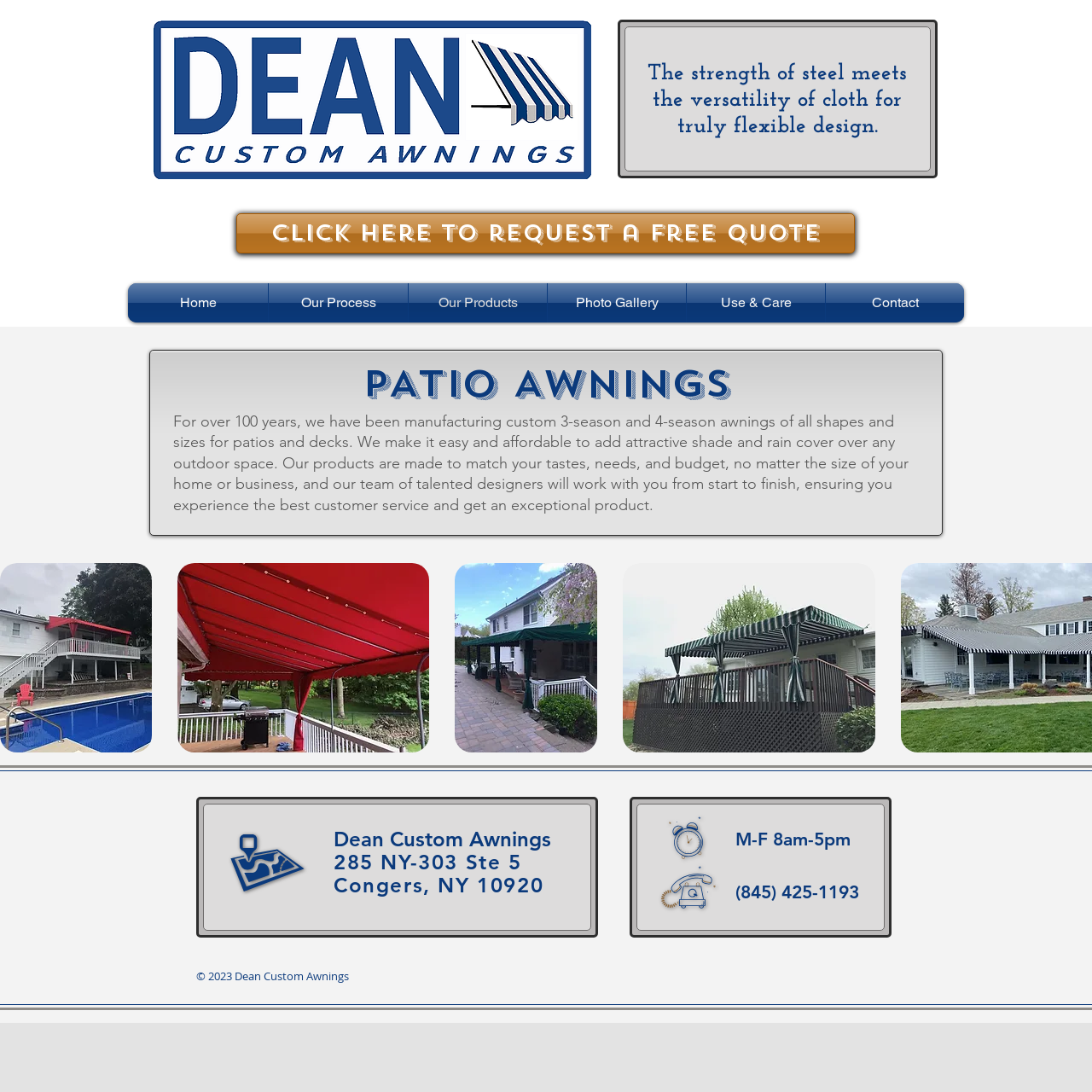Identify the bounding box coordinates for the region of the element that should be clicked to carry out the instruction: "View the photo gallery". The bounding box coordinates should be four float numbers between 0 and 1, i.e., [left, top, right, bottom].

[0.502, 0.259, 0.628, 0.295]